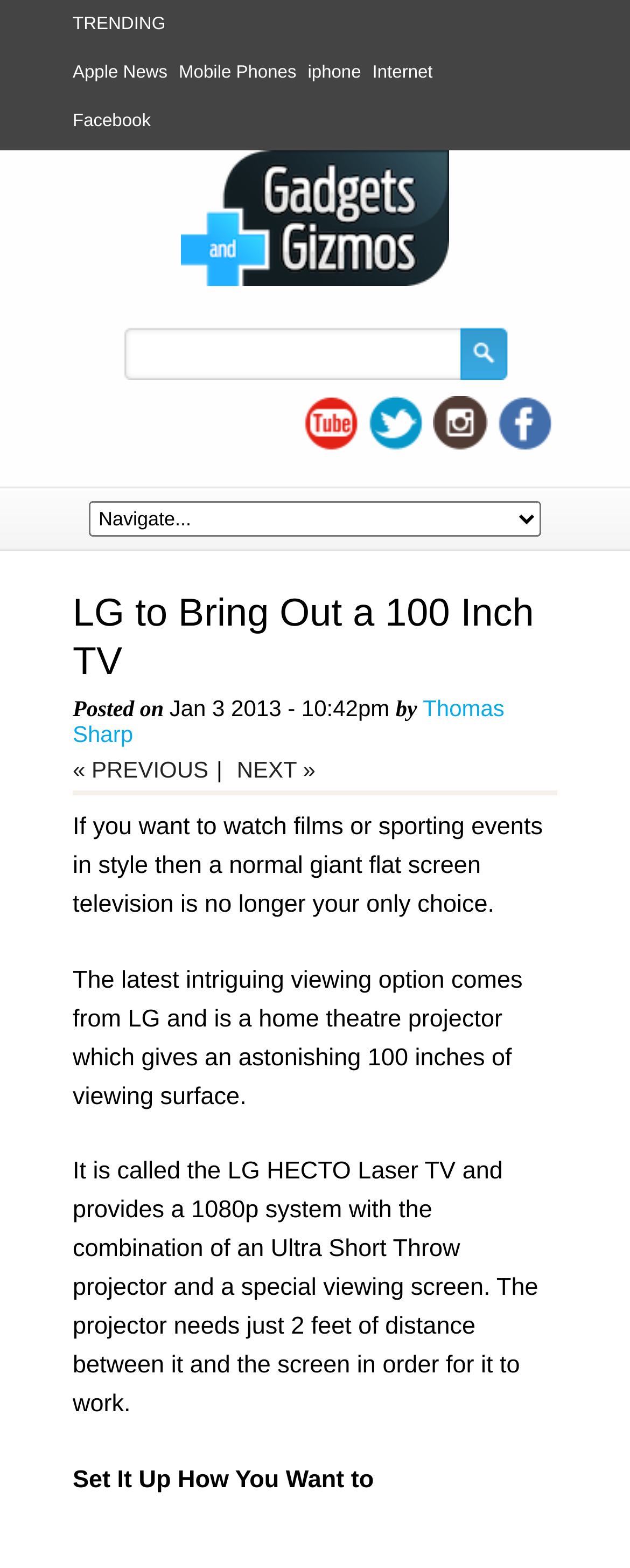Give a one-word or short phrase answer to this question: 
What is the resolution of the system provided by the LG HECTO Laser TV?

1080p